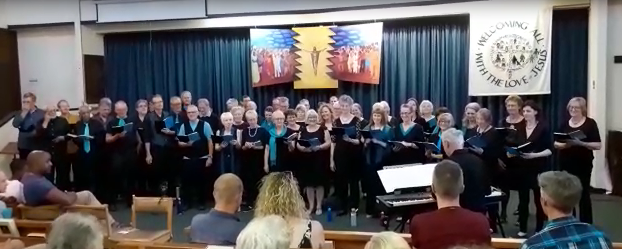Give a thorough description of the image, including any visible elements and their relationships.

During the performance held at the "Borderlands UK" event on June 22, 2019, a vibrant choir can be seen passionately singing in a cozy venue. The choir members are dressed in formal attire, with many wearing black dresses and shirts complemented by striking turquoise accents. They stand in a semicircle, showcasing a sense of unity and engagement with the audience. 

In front of them, a pianist accompanies the group, skillfully playing their music, contributing to the overall lively atmosphere of the event. The backdrop features colorful decorations that add to the festive spirit, while a banner displaying the message "Welcoming All with the Love of Jesus" suggests a community-oriented focus for the gathering. This performance not only entertained but also aimed to raise awareness and funds for charity, with the choir expressing gratitude to all who participated and supported the cause.